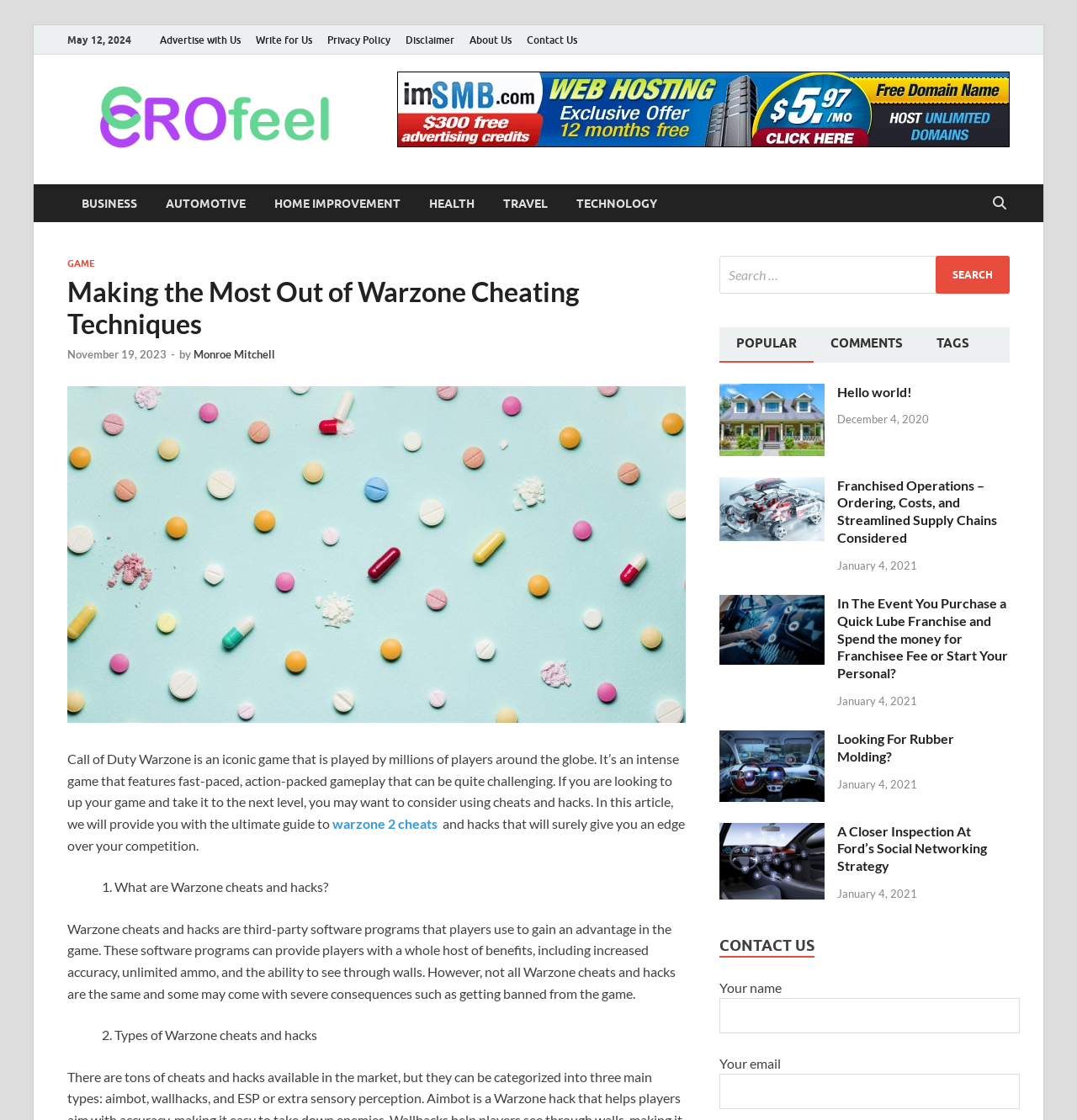Please mark the clickable region by giving the bounding box coordinates needed to complete this instruction: "Search for something".

[0.668, 0.228, 0.938, 0.262]